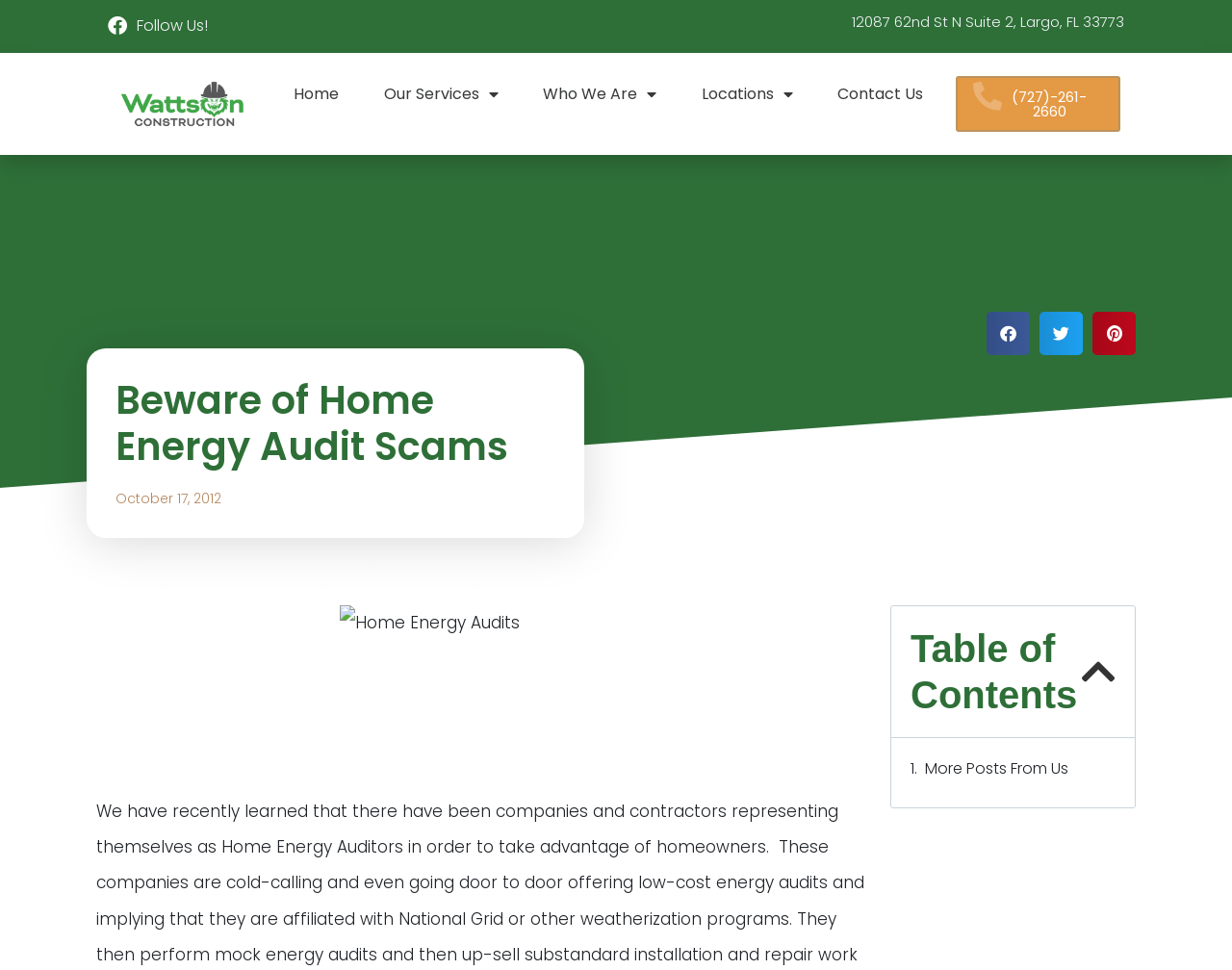What is the address of the company?
Based on the screenshot, provide your answer in one word or phrase.

12087 62nd St N Suite 2, Largo, FL 33773